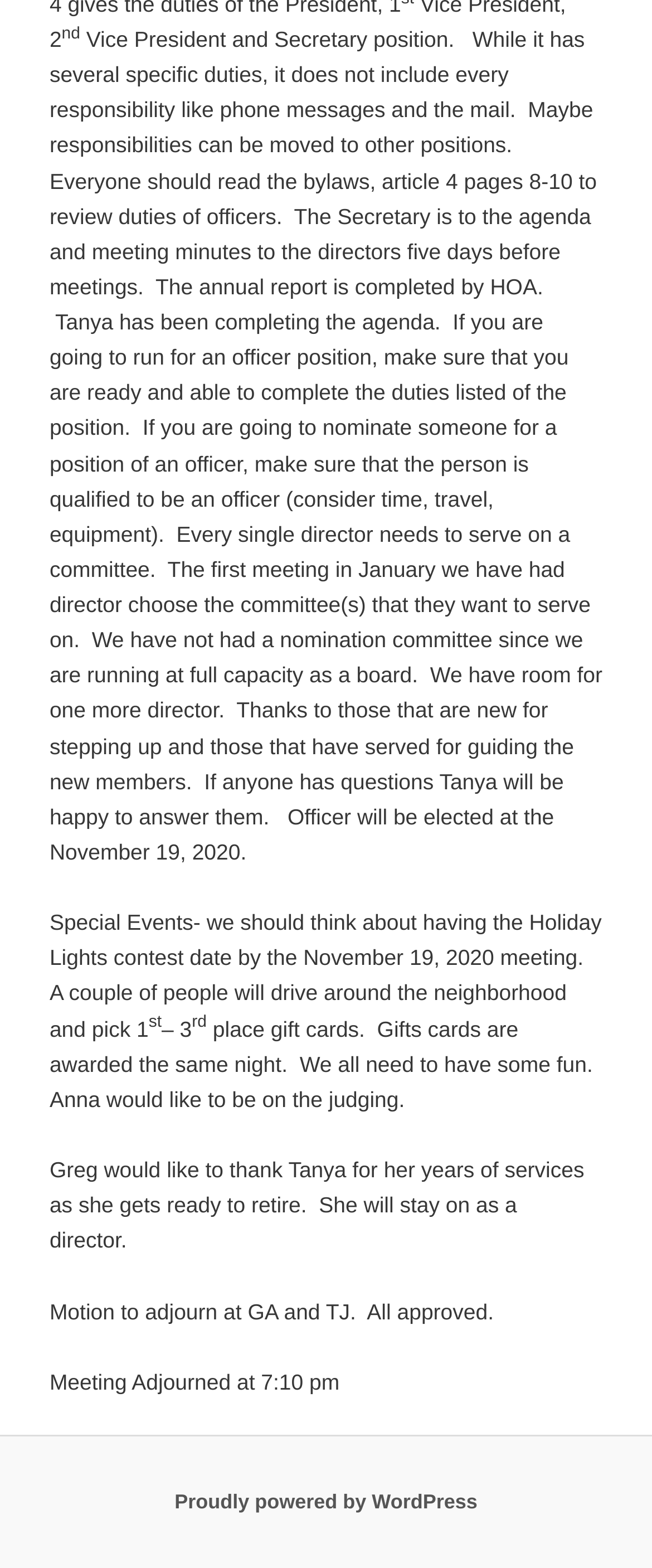When will the officer election take place?
Look at the image and respond to the question as thoroughly as possible.

According to the webpage, the officer election will take place on November 19, 2020, as mentioned in the text.